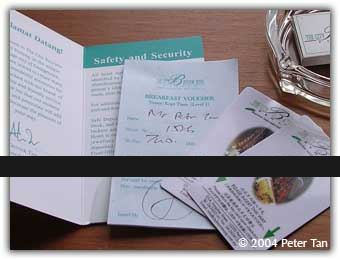What is the material of the ashtray?
Can you provide an in-depth and detailed response to the question?

The arrangement includes an elegant clear glass ashtray, adding a touch of sophistication to the arrangement, which indicates the material of the ashtray is clear glass.